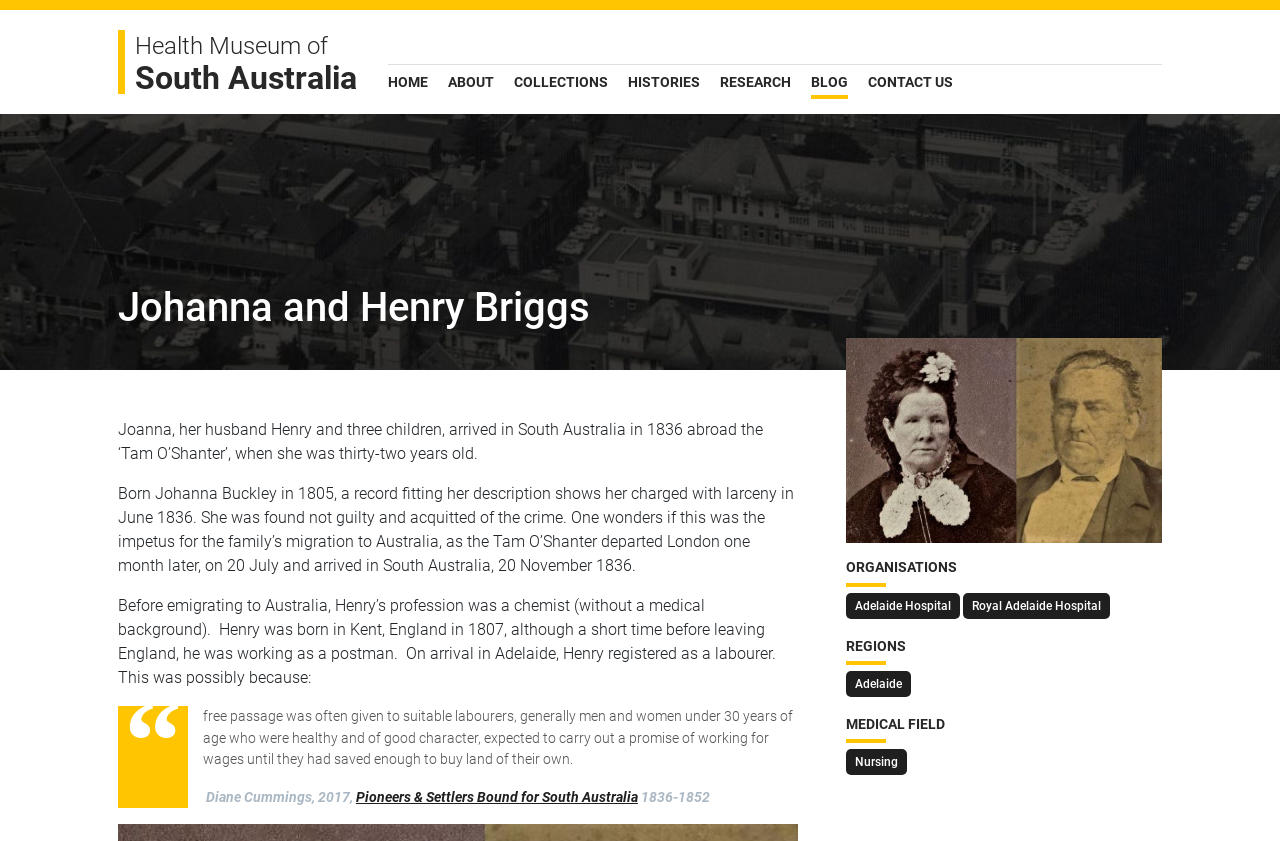Identify the bounding box coordinates of the clickable region necessary to fulfill the following instruction: "visit Adelaide Hospital". The bounding box coordinates should be four float numbers between 0 and 1, i.e., [left, top, right, bottom].

[0.661, 0.705, 0.75, 0.736]